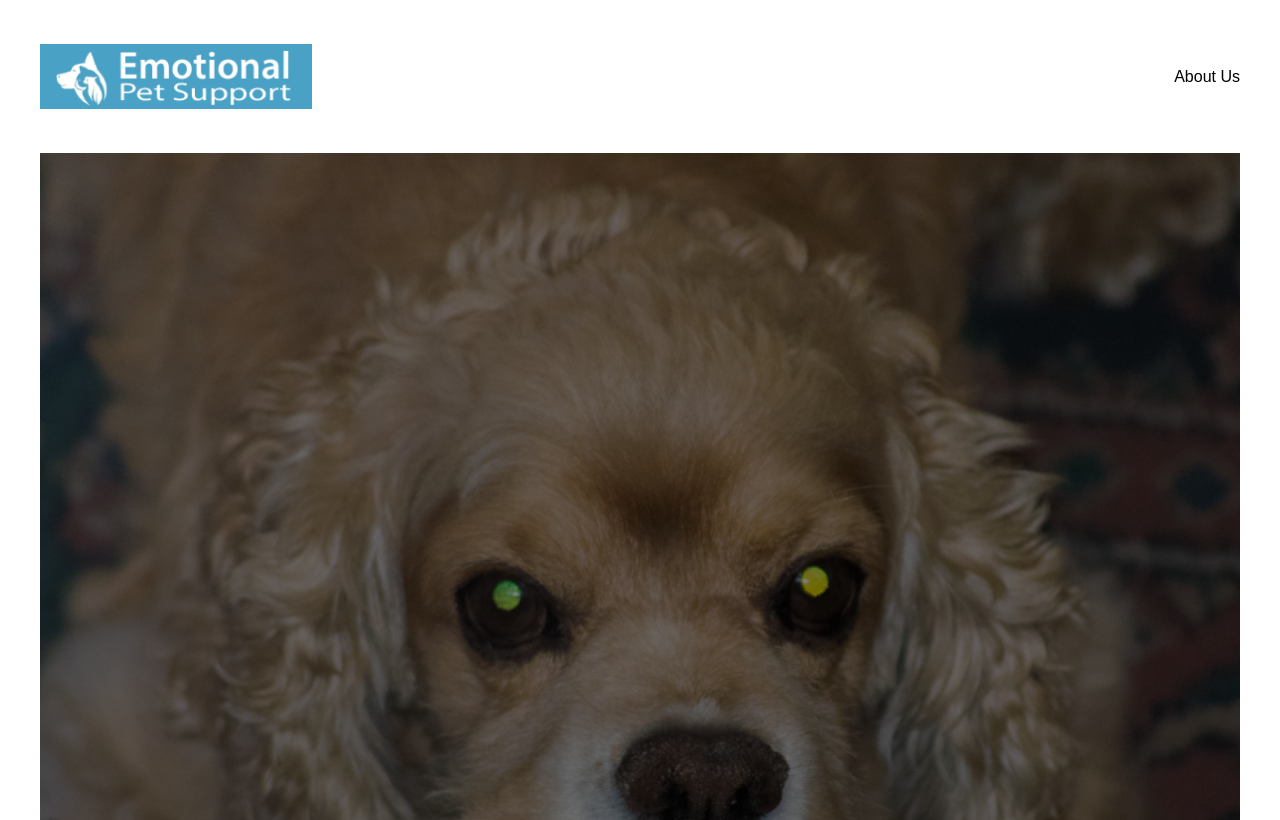Determine the bounding box coordinates of the UI element described below. Use the format (top-left x, top-left y, bottom-right x, bottom-right y) with floating point numbers between 0 and 1: alt="Emotional Pet Support"

[0.031, 0.053, 0.244, 0.133]